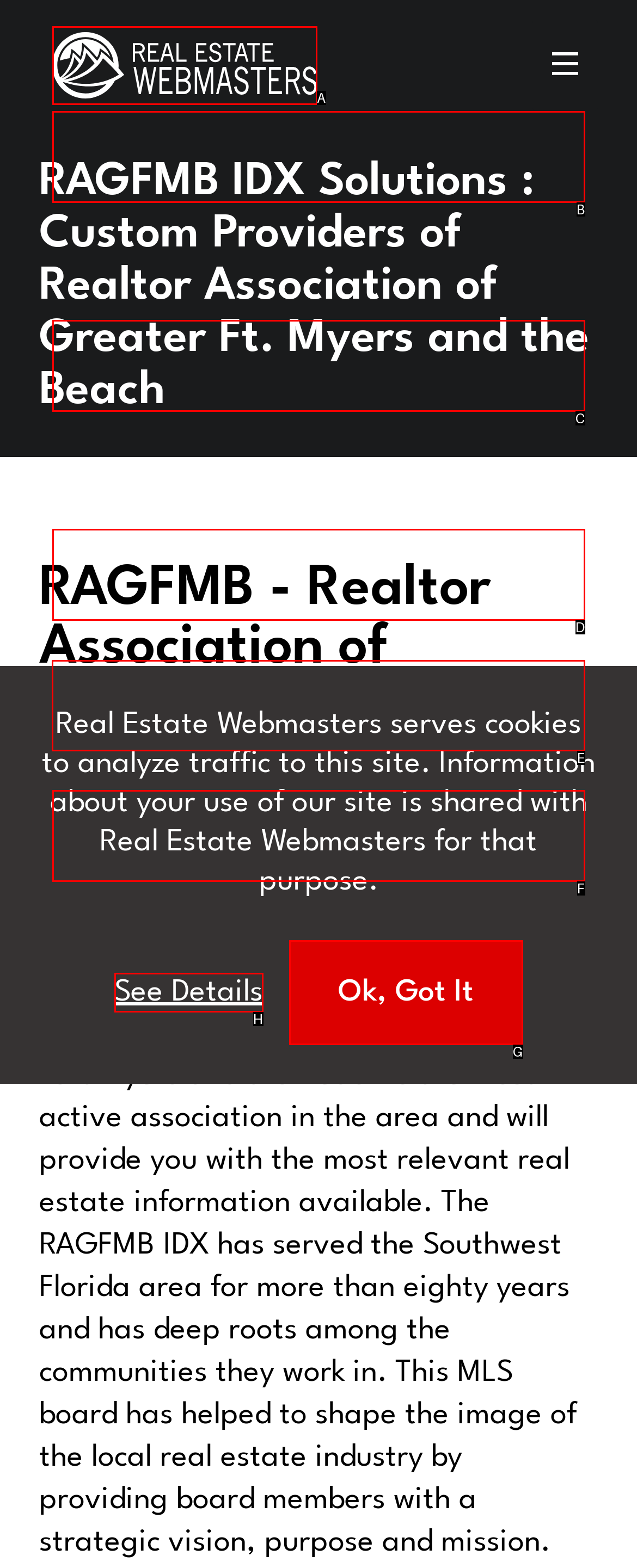Tell me which one HTML element I should click to complete the following task: Click the link to learn more about comedy Answer with the option's letter from the given choices directly.

None